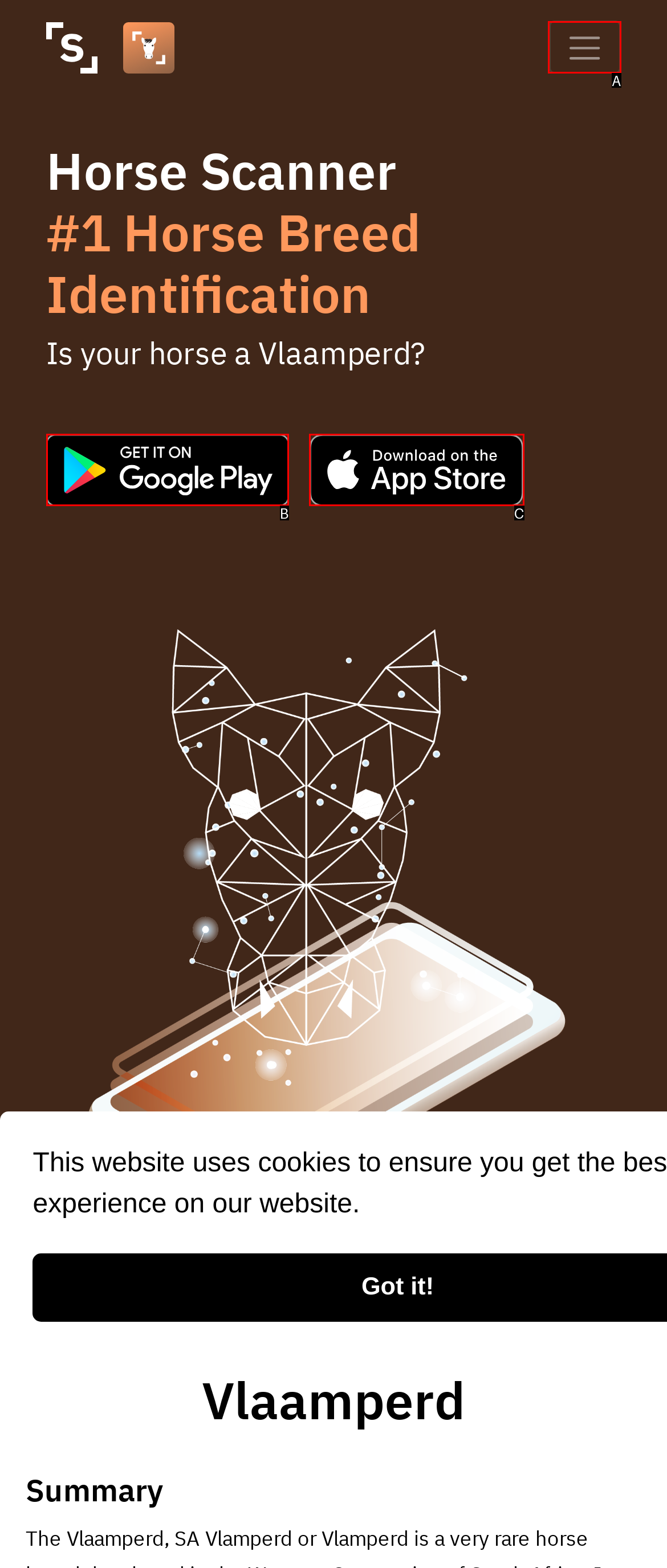Which HTML element among the options matches this description: title="Get it on Google Play"? Answer with the letter representing your choice.

B